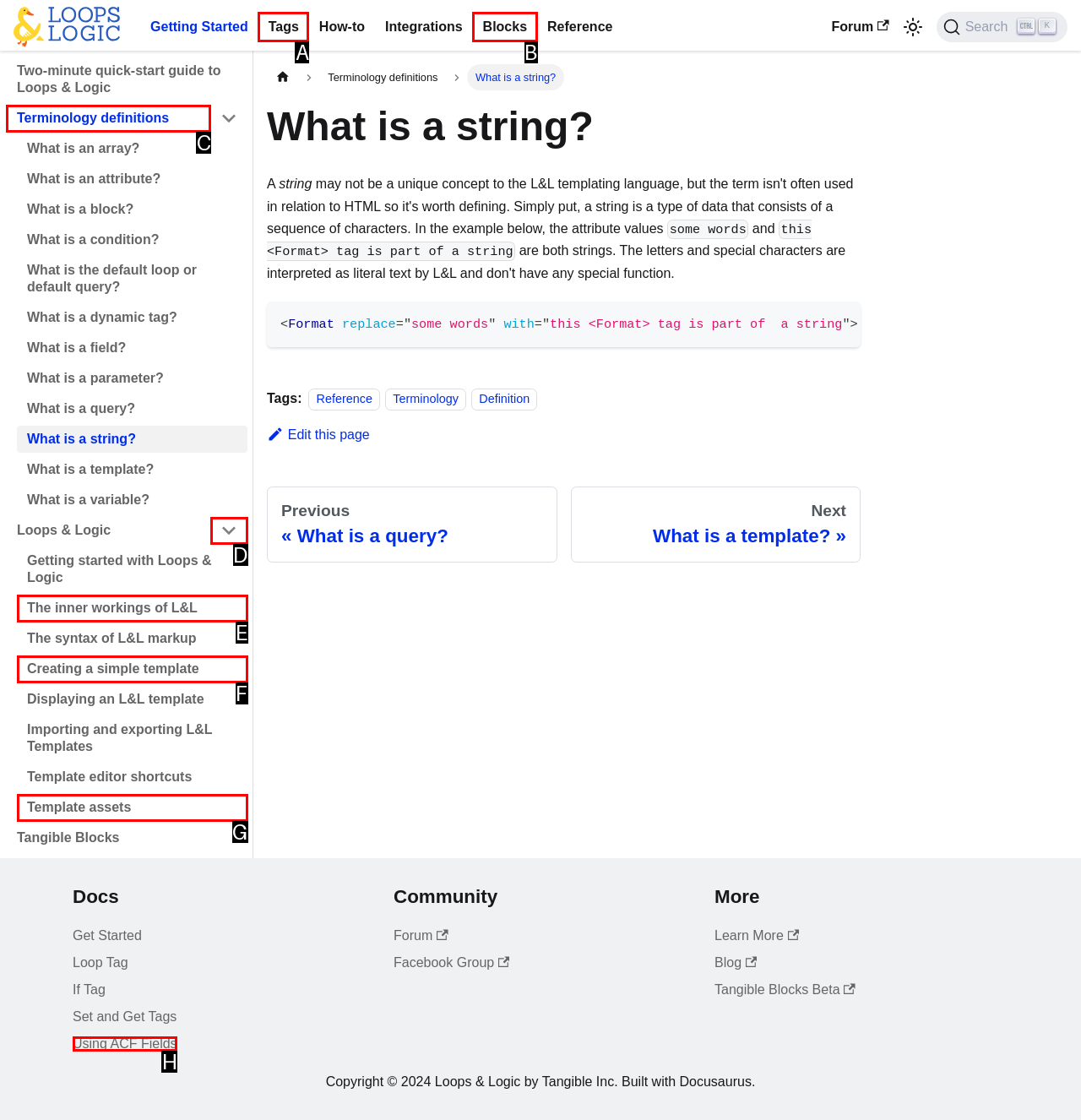Given the task: Go to Terminology definitions, point out the letter of the appropriate UI element from the marked options in the screenshot.

C